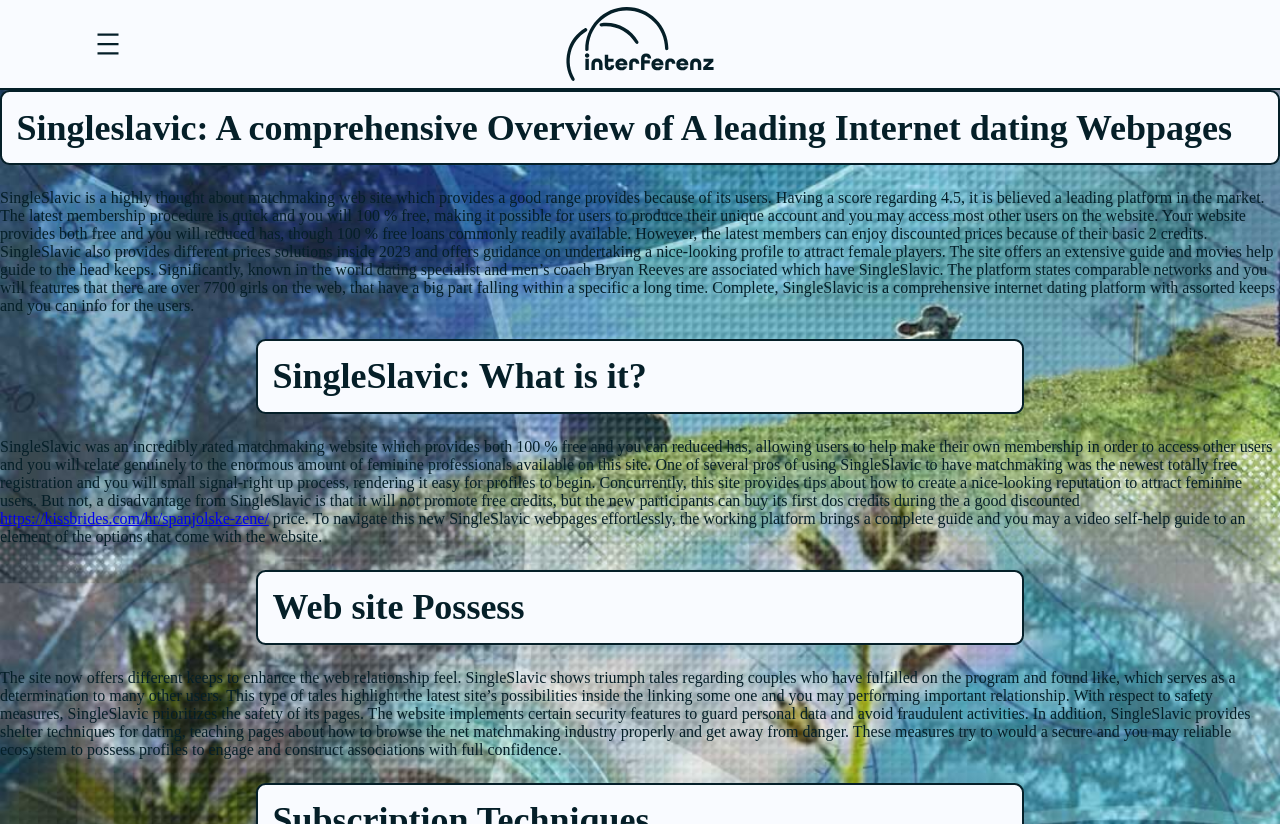Please answer the following question using a single word or phrase: 
What is SingleSlavic's approach to safety?

Prioritizes user safety